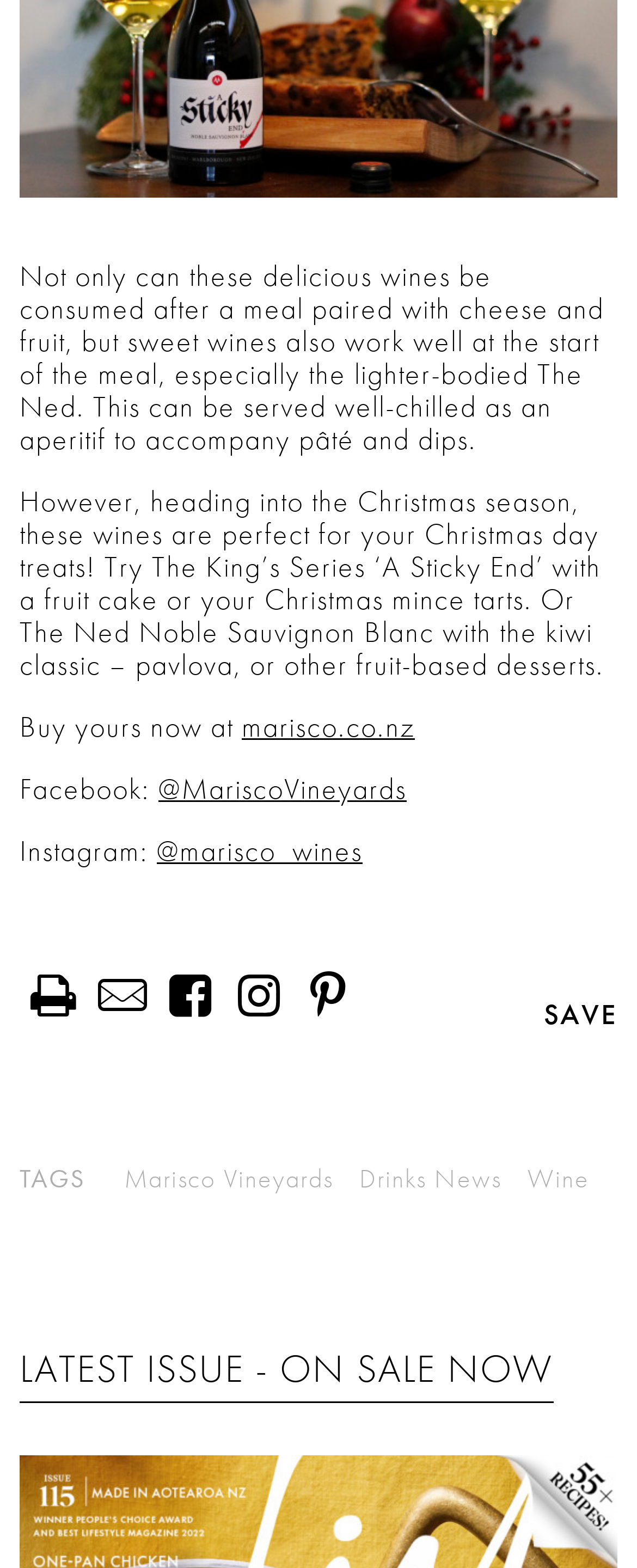Give a concise answer of one word or phrase to the question: 
What is the occasion mentioned for consuming the products?

Christmas